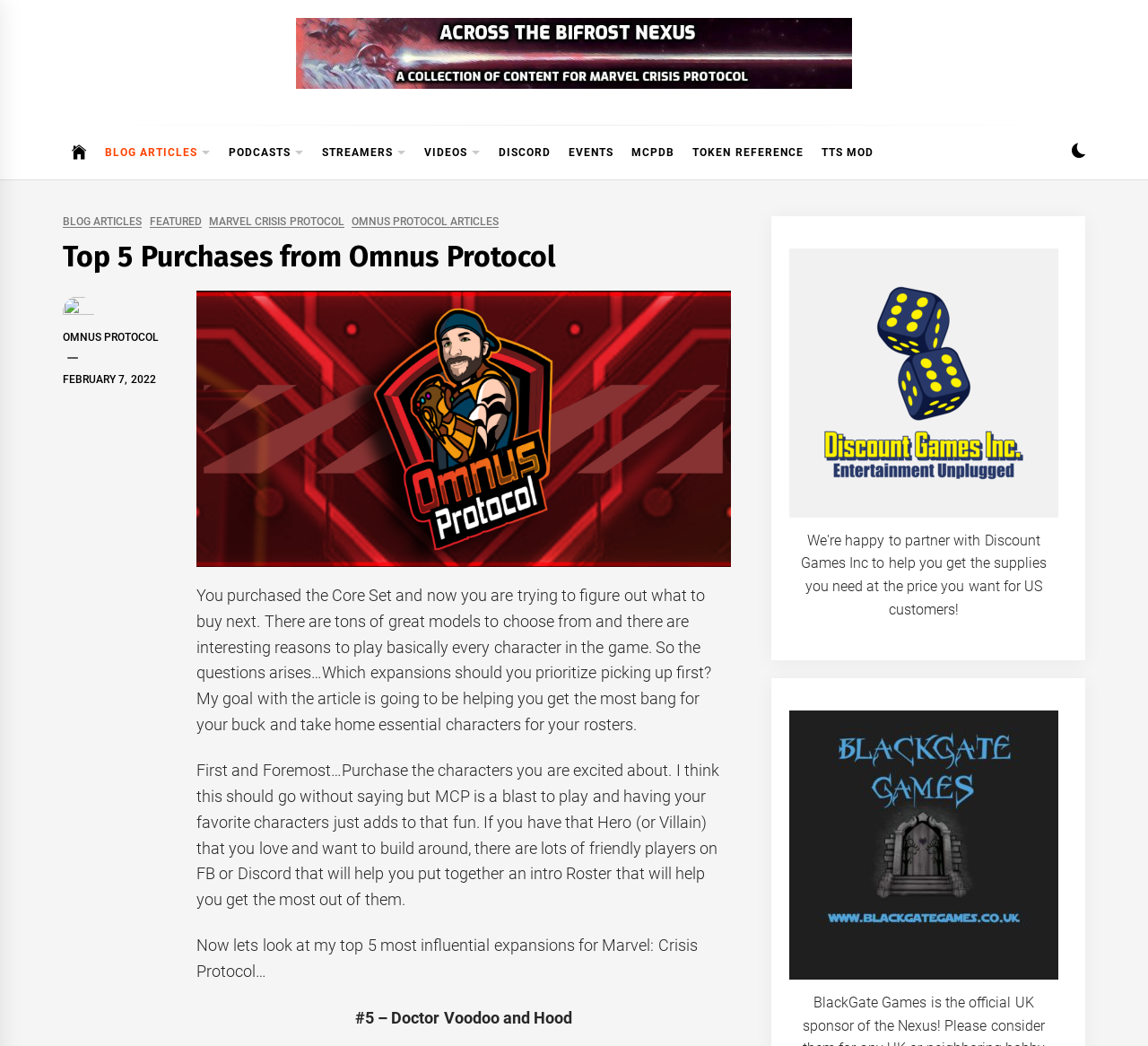Using the provided element description "Omnus Protocol Articles", determine the bounding box coordinates of the UI element.

[0.306, 0.207, 0.435, 0.218]